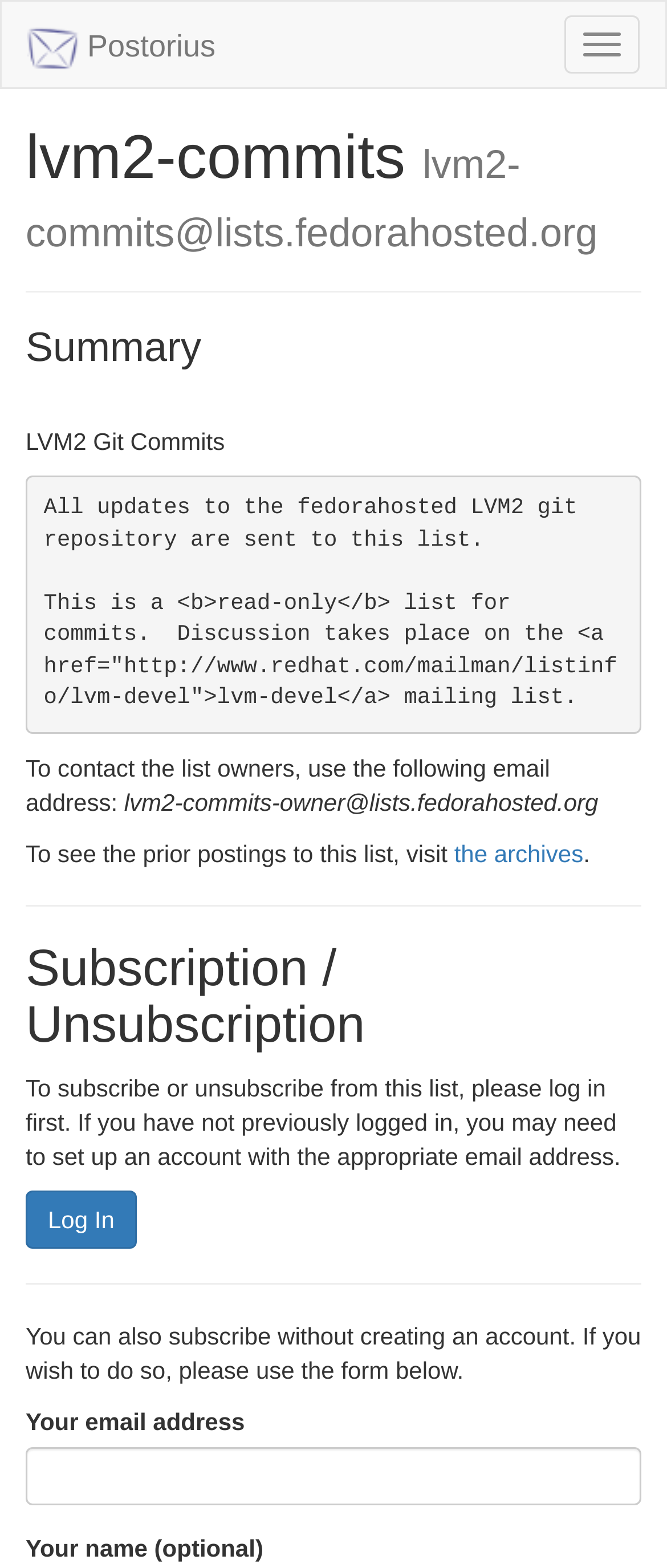Please find the bounding box for the UI component described as follows: "Log In".

[0.038, 0.759, 0.205, 0.796]